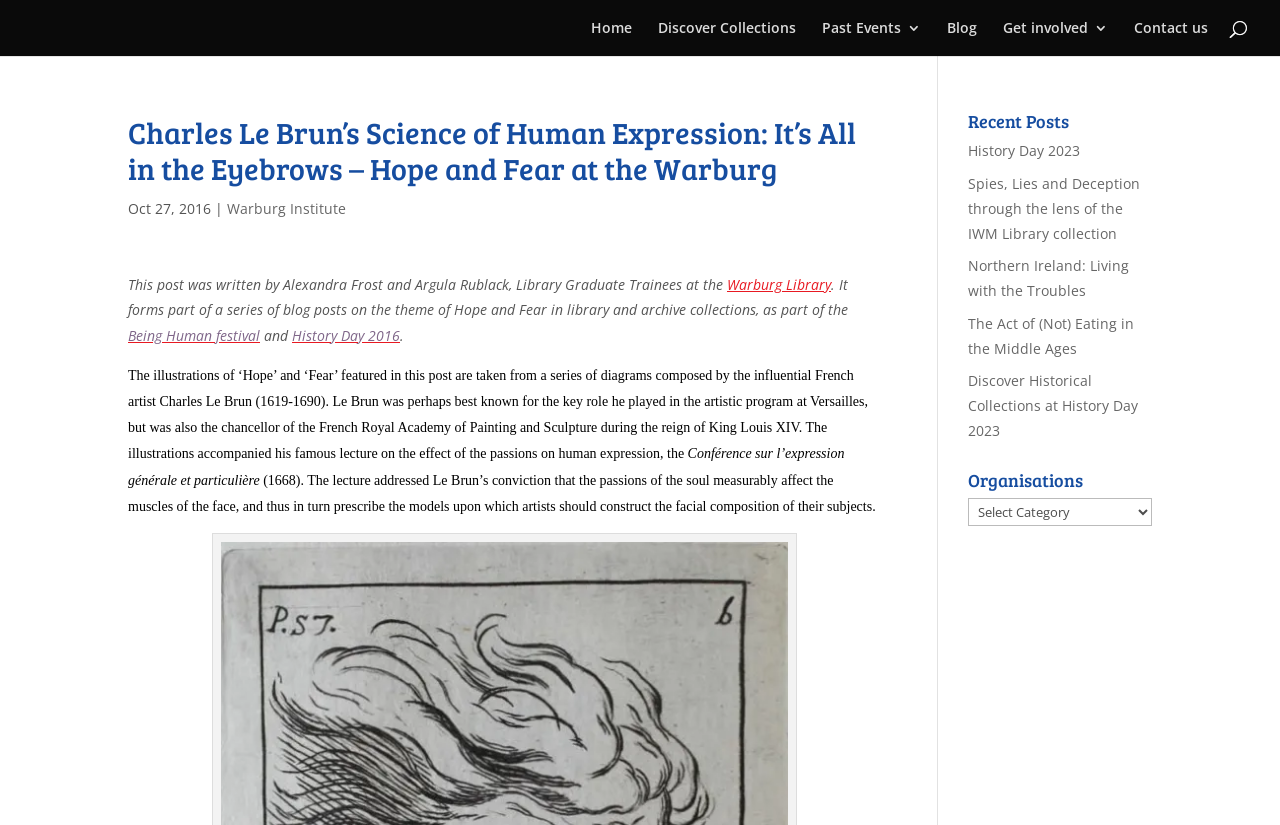What is the main heading displayed on the webpage? Please provide the text.

Charles Le Brun’s Science of Human Expression: It’s All in the Eyebrows – Hope and Fear at the Warburg